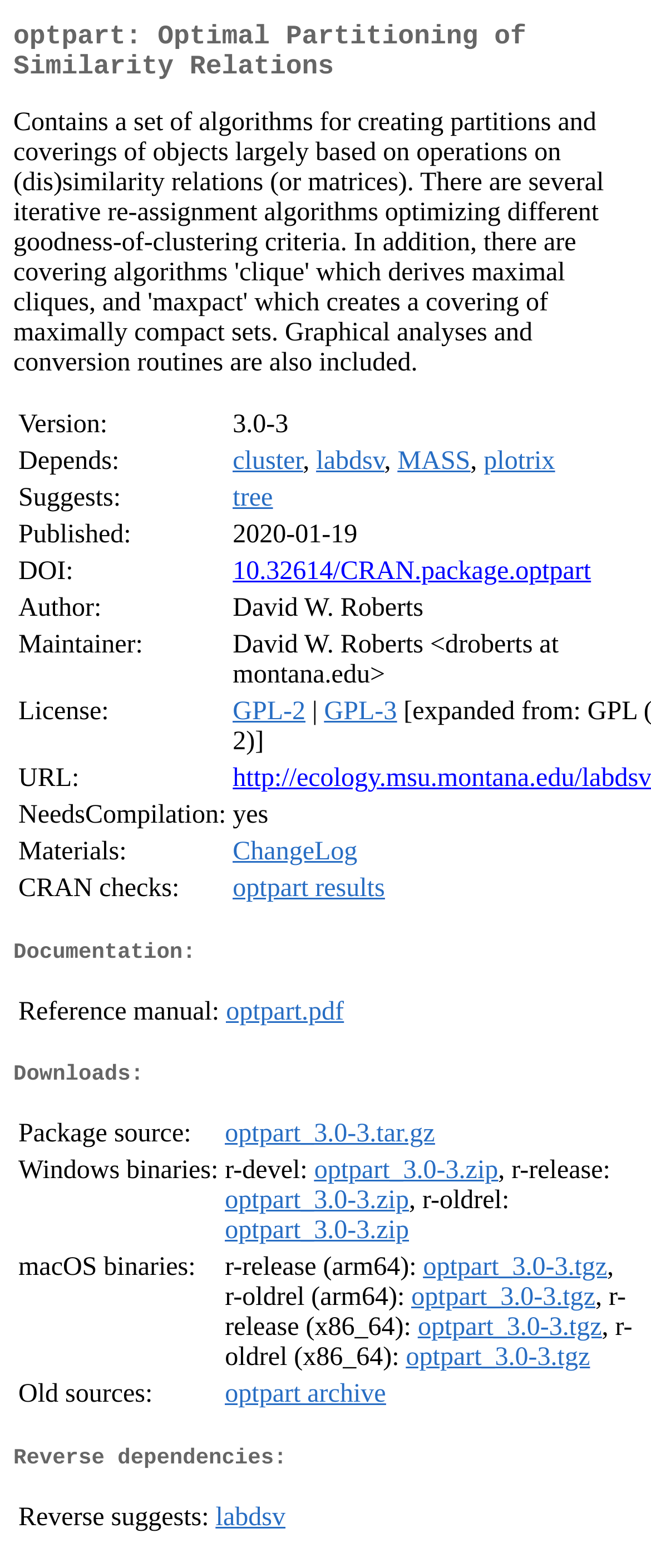Determine the bounding box coordinates of the region that needs to be clicked to achieve the task: "Check CRAN checks".

[0.358, 0.558, 0.591, 0.576]